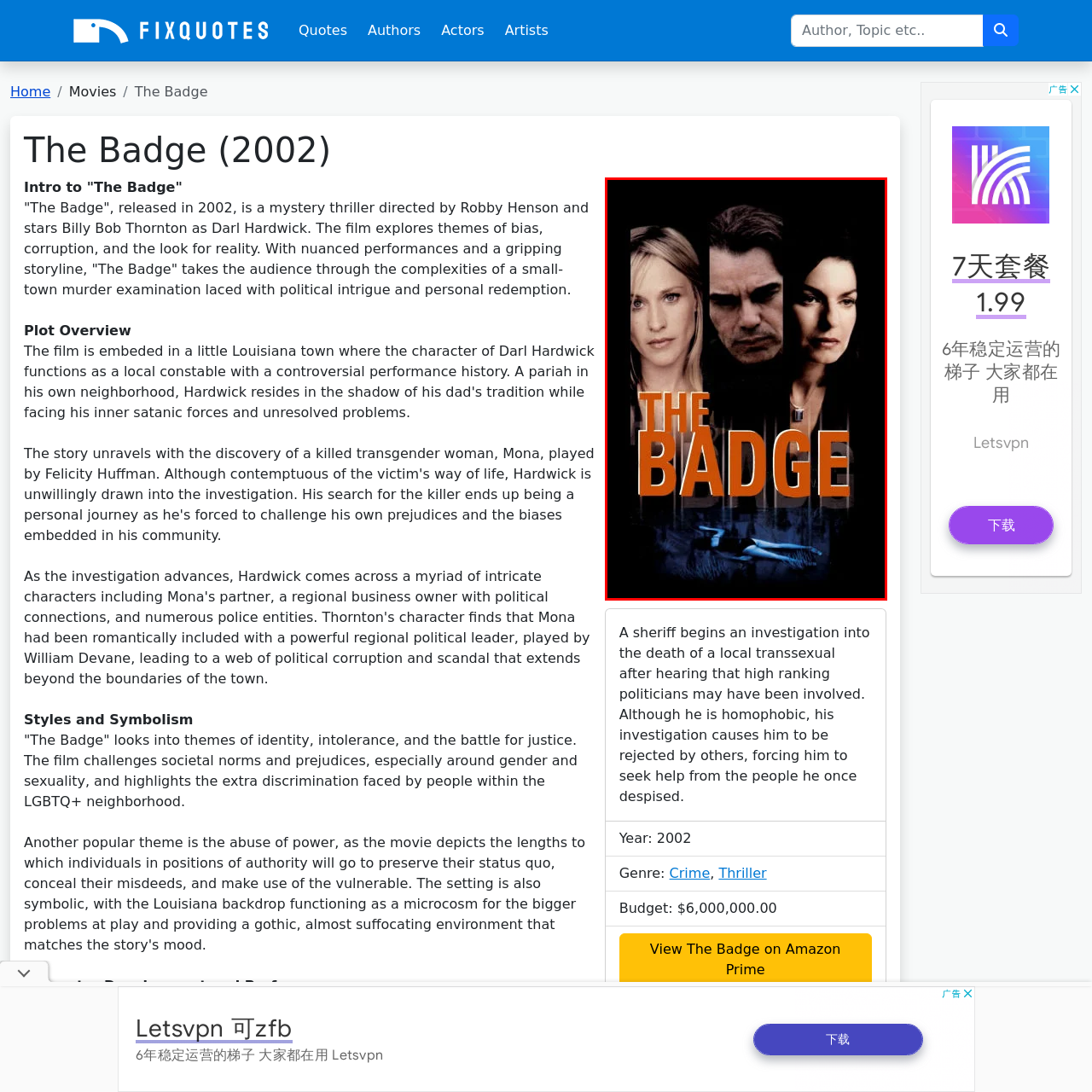What is the tone of the background in the poster?  
Pay attention to the image within the red frame and give a detailed answer based on your observations from the image.

The background uses darker tones, enhancing the film's serious themes of crime and moral ambiguity.